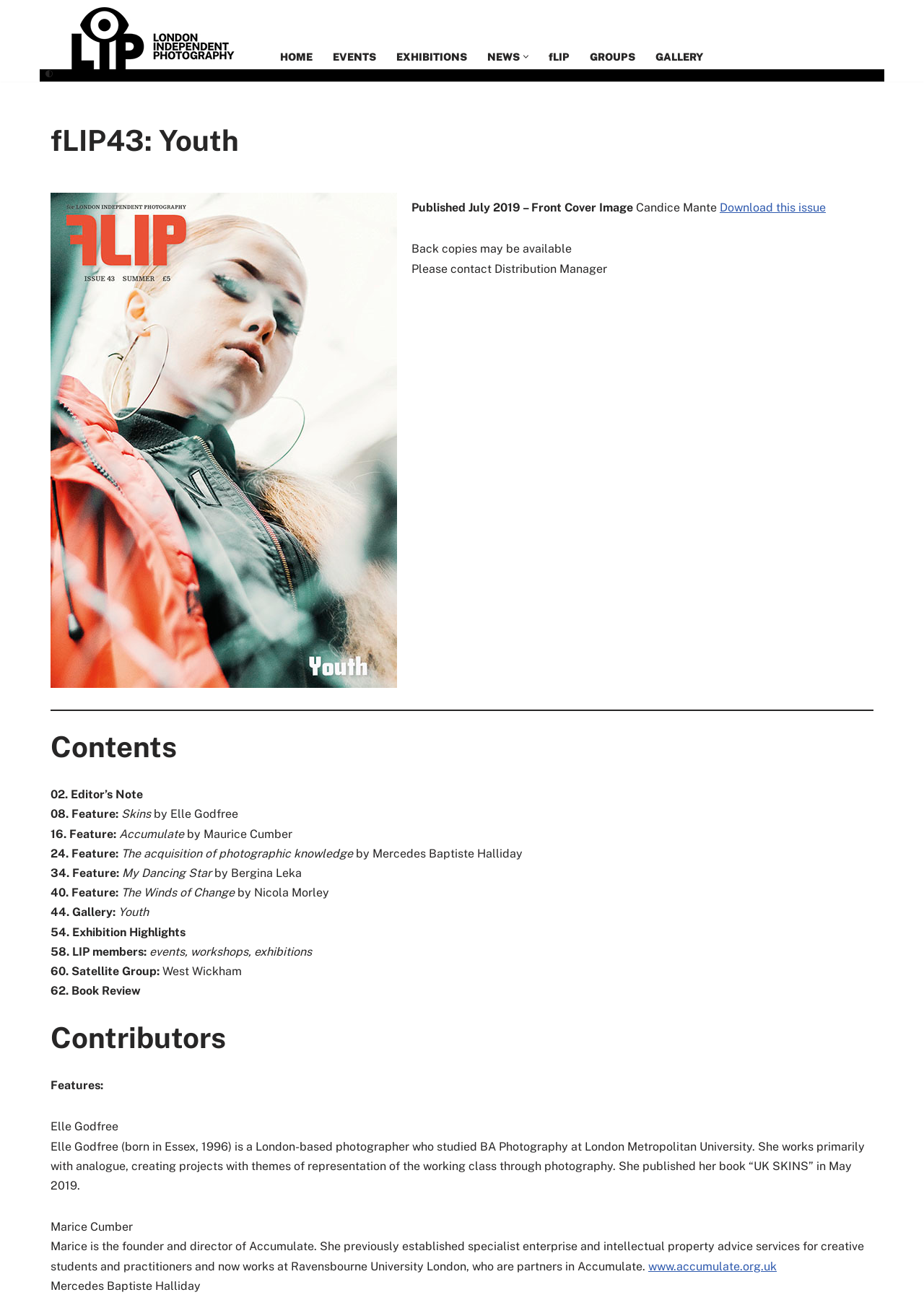What is the name of the magazine?
Please give a detailed and elaborate answer to the question based on the image.

The name of the magazine can be found in the link 'fLIP Magazine for London Independent Photography' at the top of the webpage, which suggests that the webpage is about a magazine called fLIP Magazine.